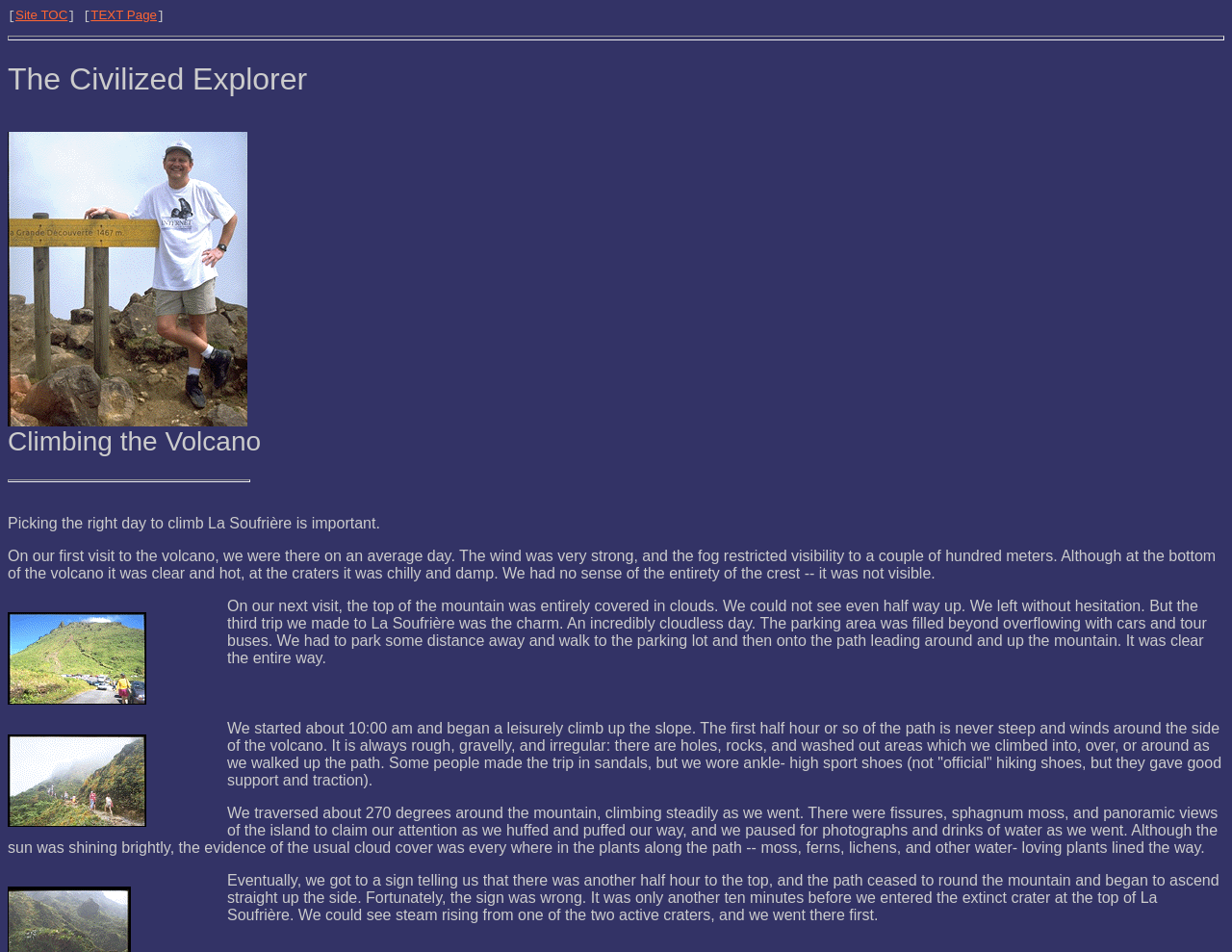Identify the bounding box coordinates for the UI element described as follows: Child Action, Inc.. Use the format (top-left x, top-left y, bottom-right x, bottom-right y) and ensure all values are floating point numbers between 0 and 1.

None